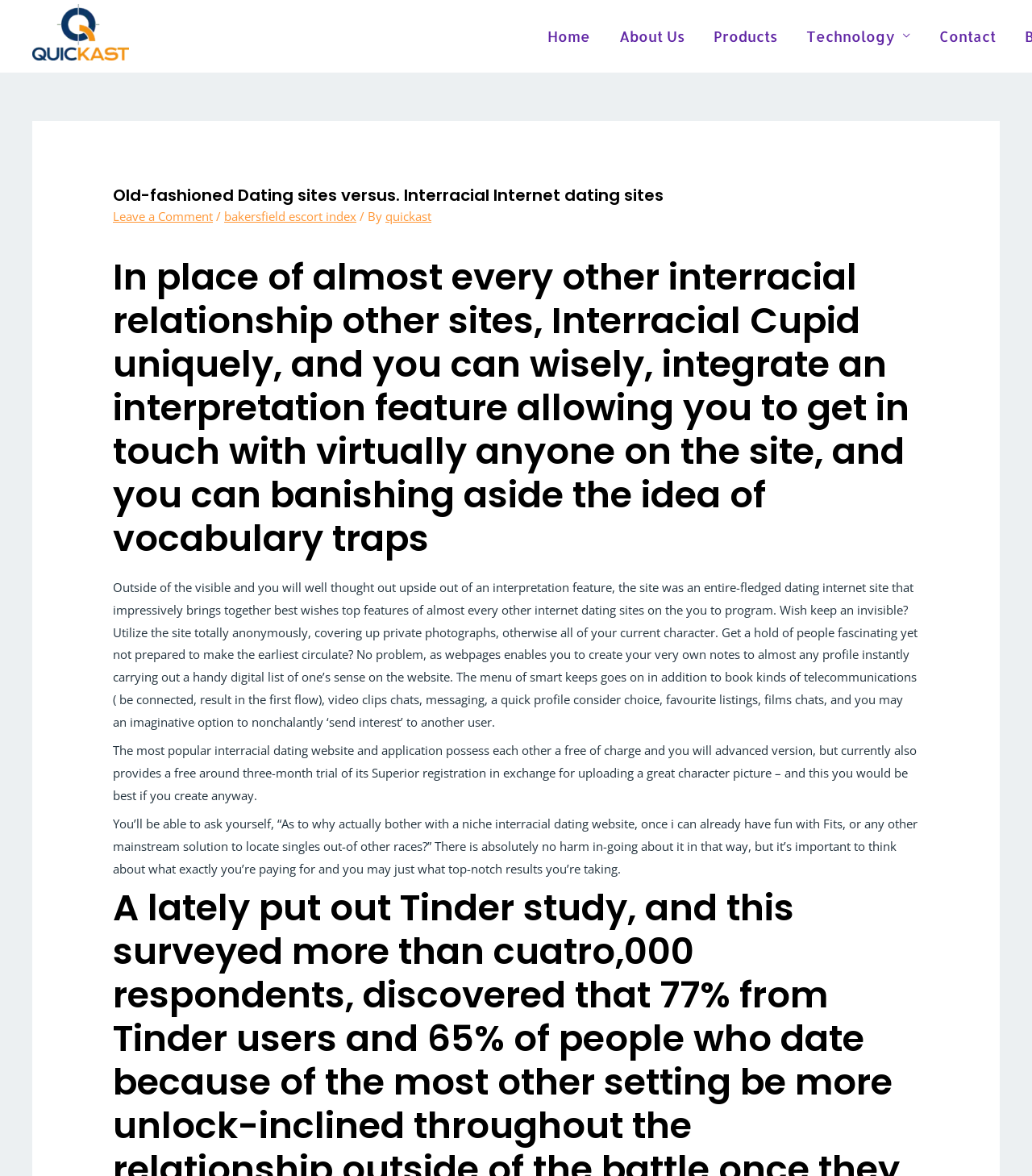Please locate the bounding box coordinates for the element that should be clicked to achieve the following instruction: "Click on the 'Leave a Comment' link". Ensure the coordinates are given as four float numbers between 0 and 1, i.e., [left, top, right, bottom].

[0.109, 0.177, 0.206, 0.19]